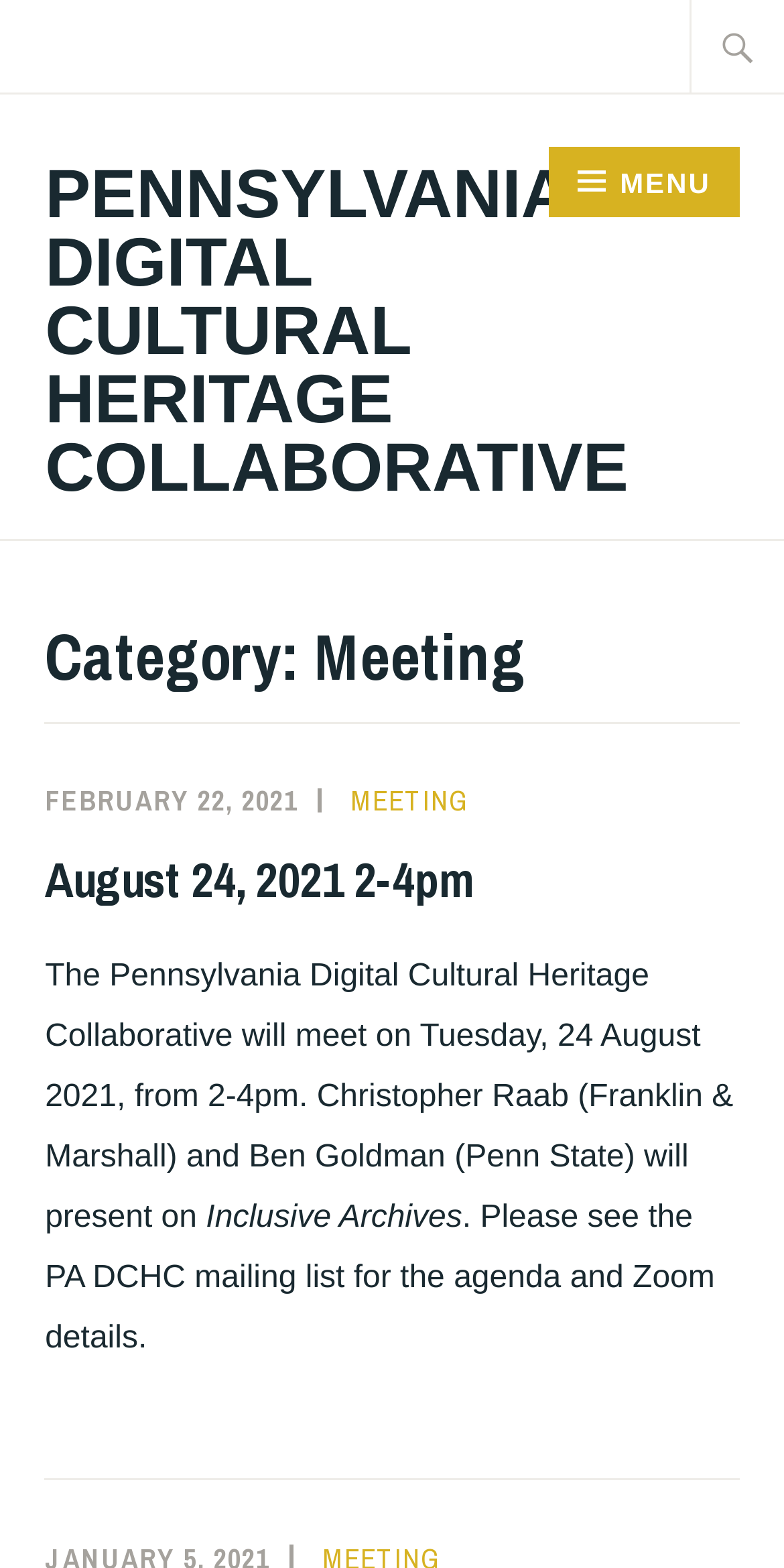Who are the presenters at the meeting?
Using the details shown in the screenshot, provide a comprehensive answer to the question.

I found the presenters' names by reading the static text in the article section, which mentions 'Christopher Raab (Franklin & Marshall) and Ben Goldman (Penn State)'.